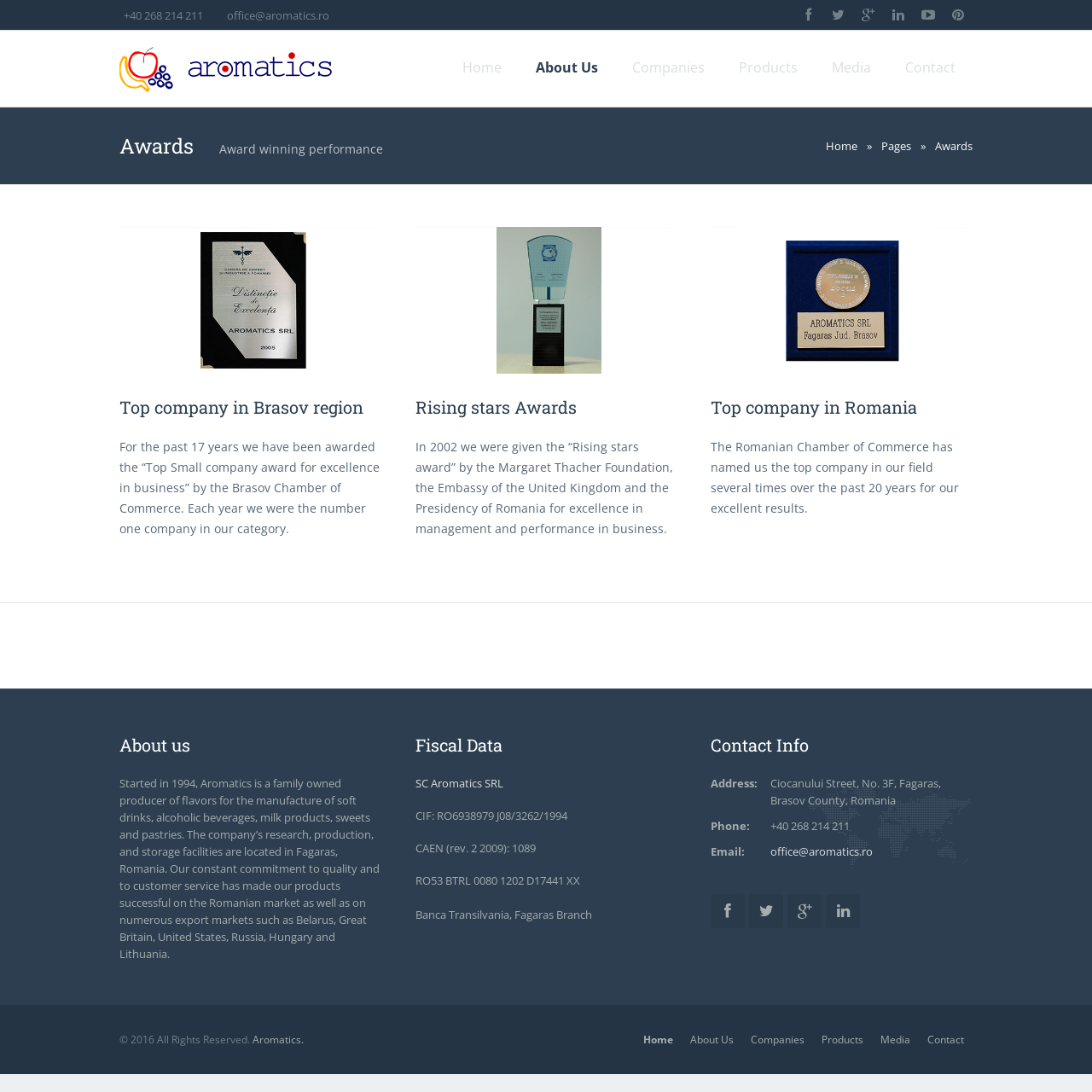Locate the bounding box coordinates of the area you need to click to fulfill this instruction: 'Click the 'Home' link'. The coordinates must be in the form of four float numbers ranging from 0 to 1: [left, top, right, bottom].

[0.408, 0.027, 0.475, 0.098]